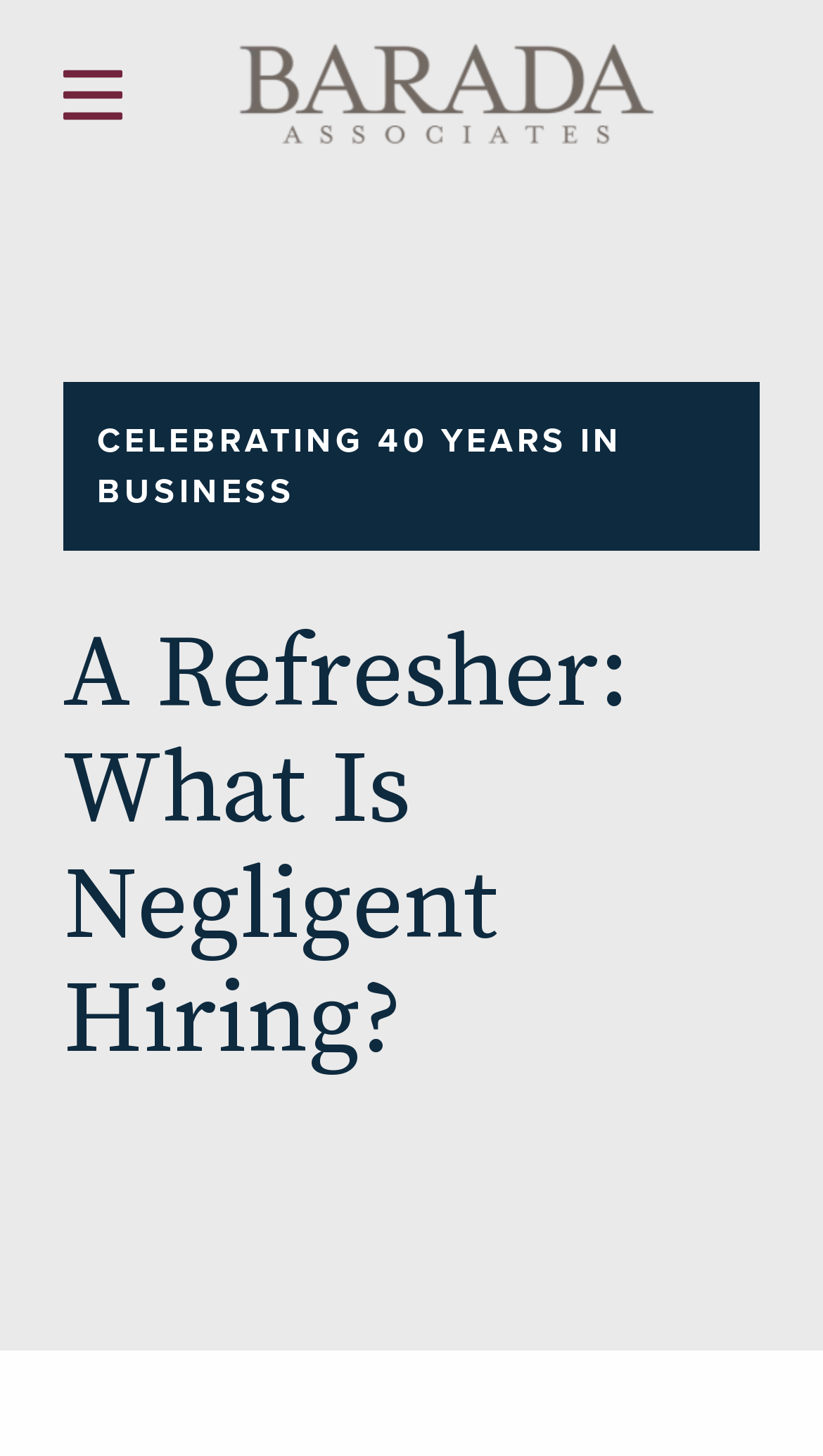Please identify the bounding box coordinates for the region that you need to click to follow this instruction: "read about negligent hiring".

[0.077, 0.425, 0.923, 0.742]